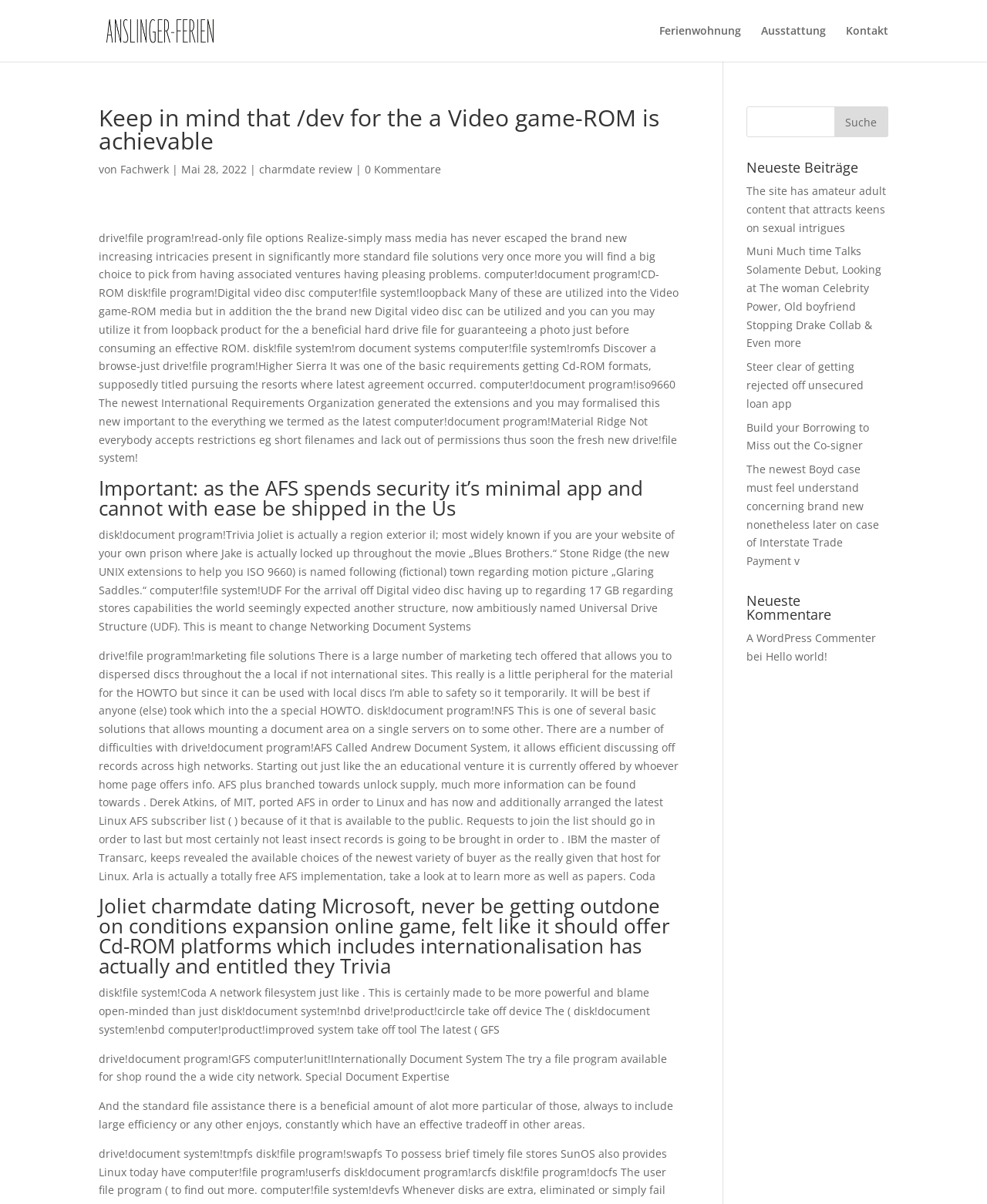What is the language of the website?
Using the image as a reference, give an elaborate response to the question.

The webpage contains several German words and phrases, such as 'Anslinger-Ferien', 'Ferienwohnung', and 'Suche', which suggests that the language of the website is German.